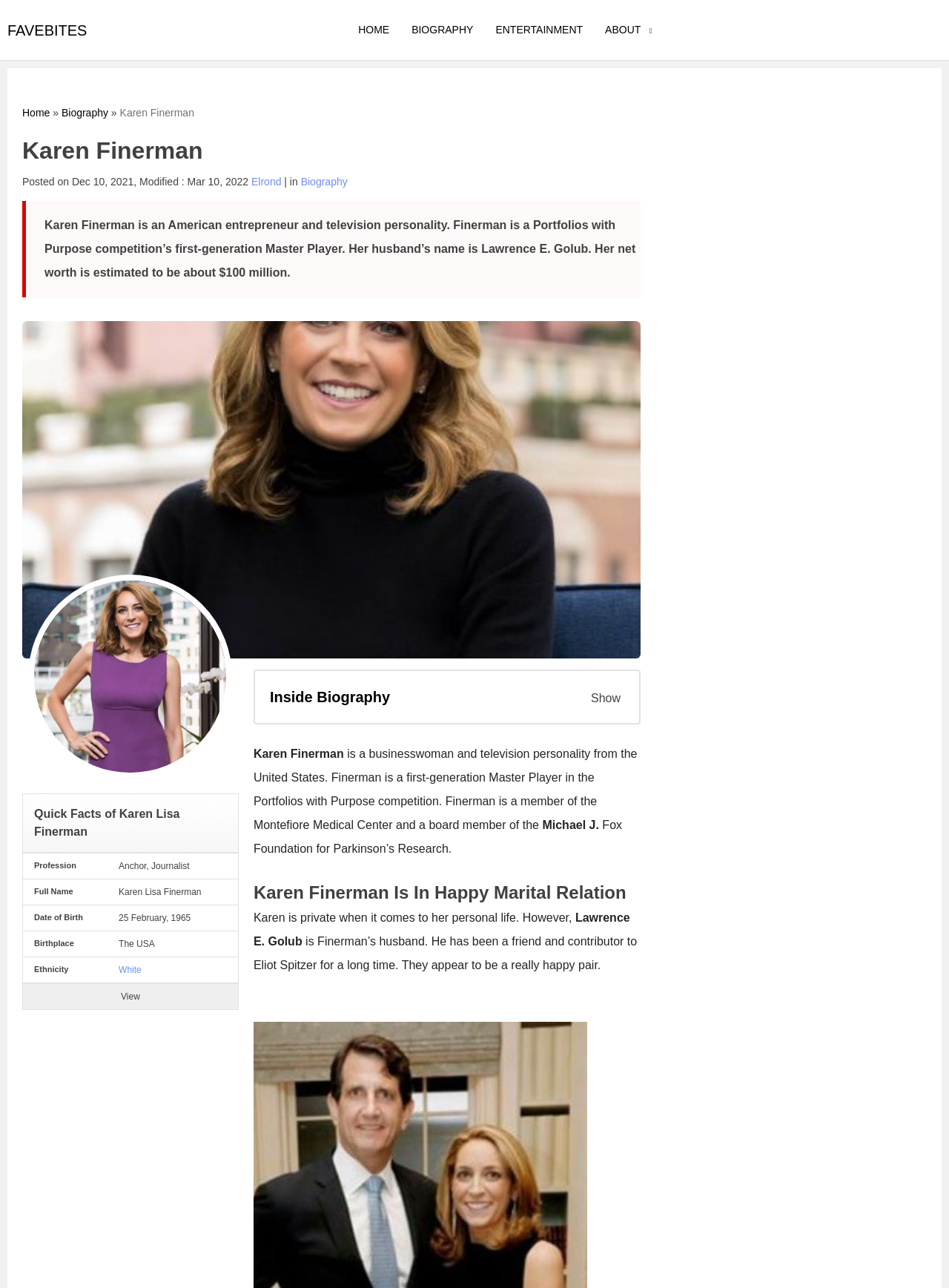Extract the bounding box coordinates of the UI element described by: "Entertainment". The coordinates should include four float numbers ranging from 0 to 1, e.g., [left, top, right, bottom].

[0.51, 0.006, 0.626, 0.041]